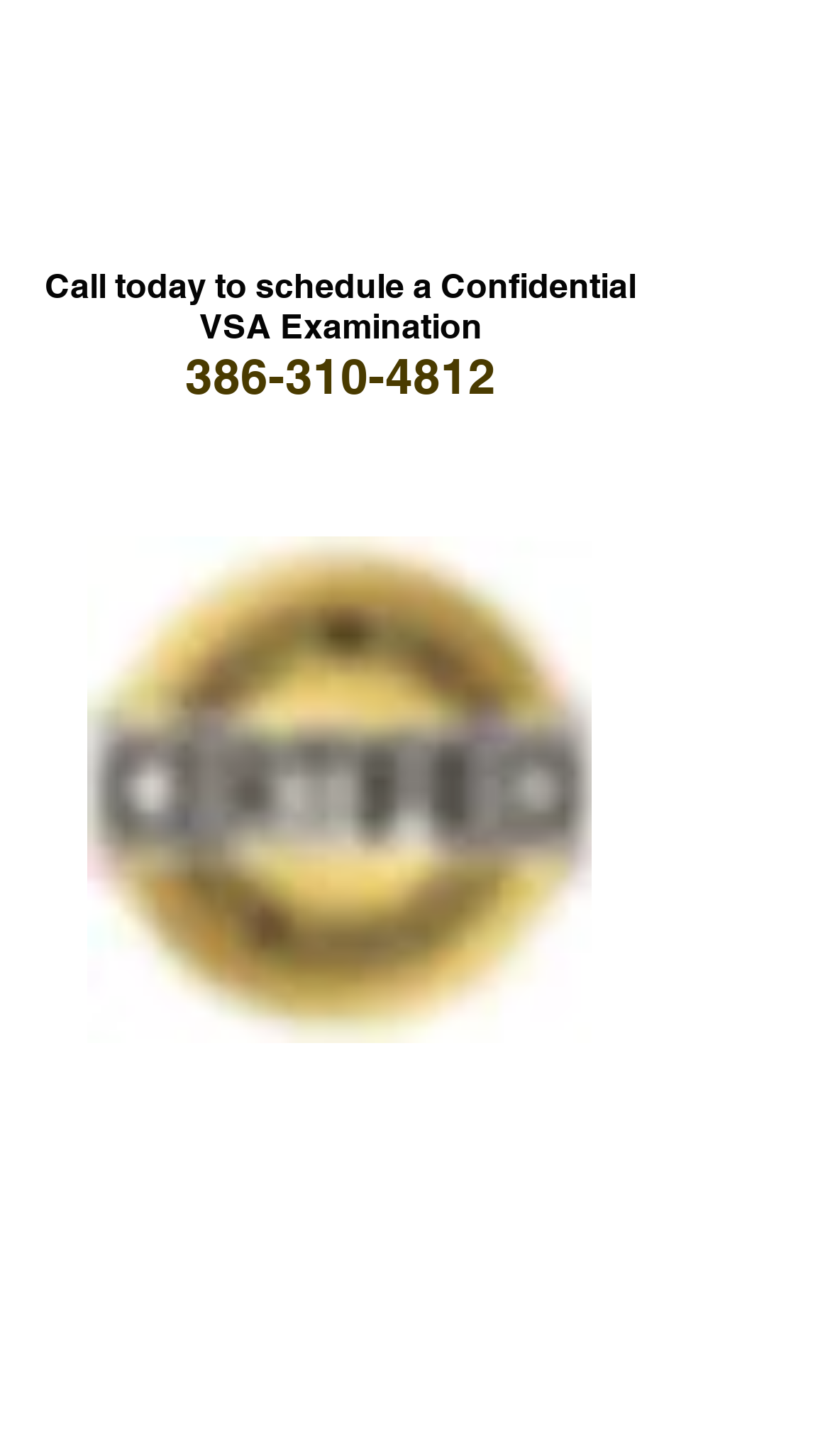What type of examination is offered in Volusia and Flagler County?
Please use the image to provide a one-word or short phrase answer.

Lie Detector Test